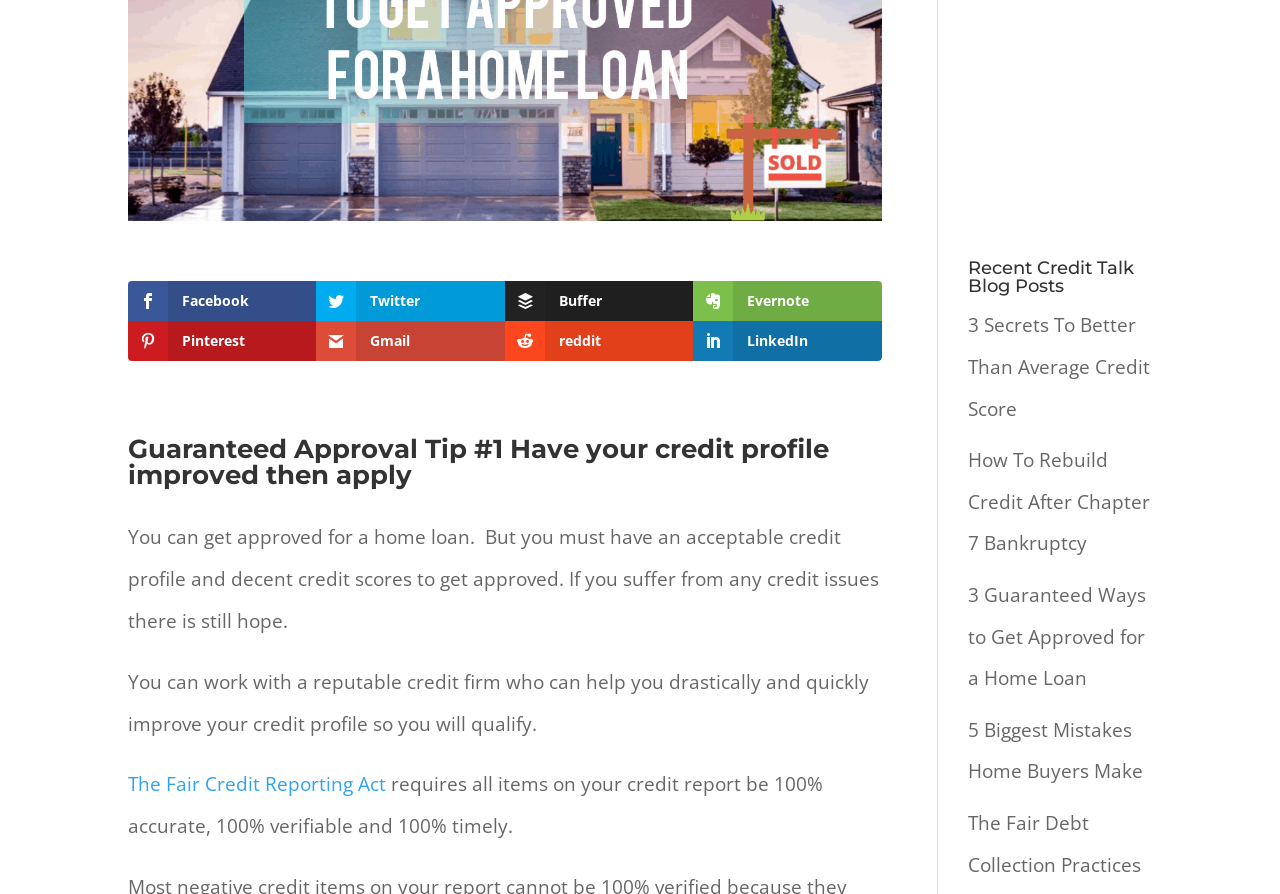Using the provided element description "LinkedIn", determine the bounding box coordinates of the UI element.

[0.542, 0.36, 0.689, 0.404]